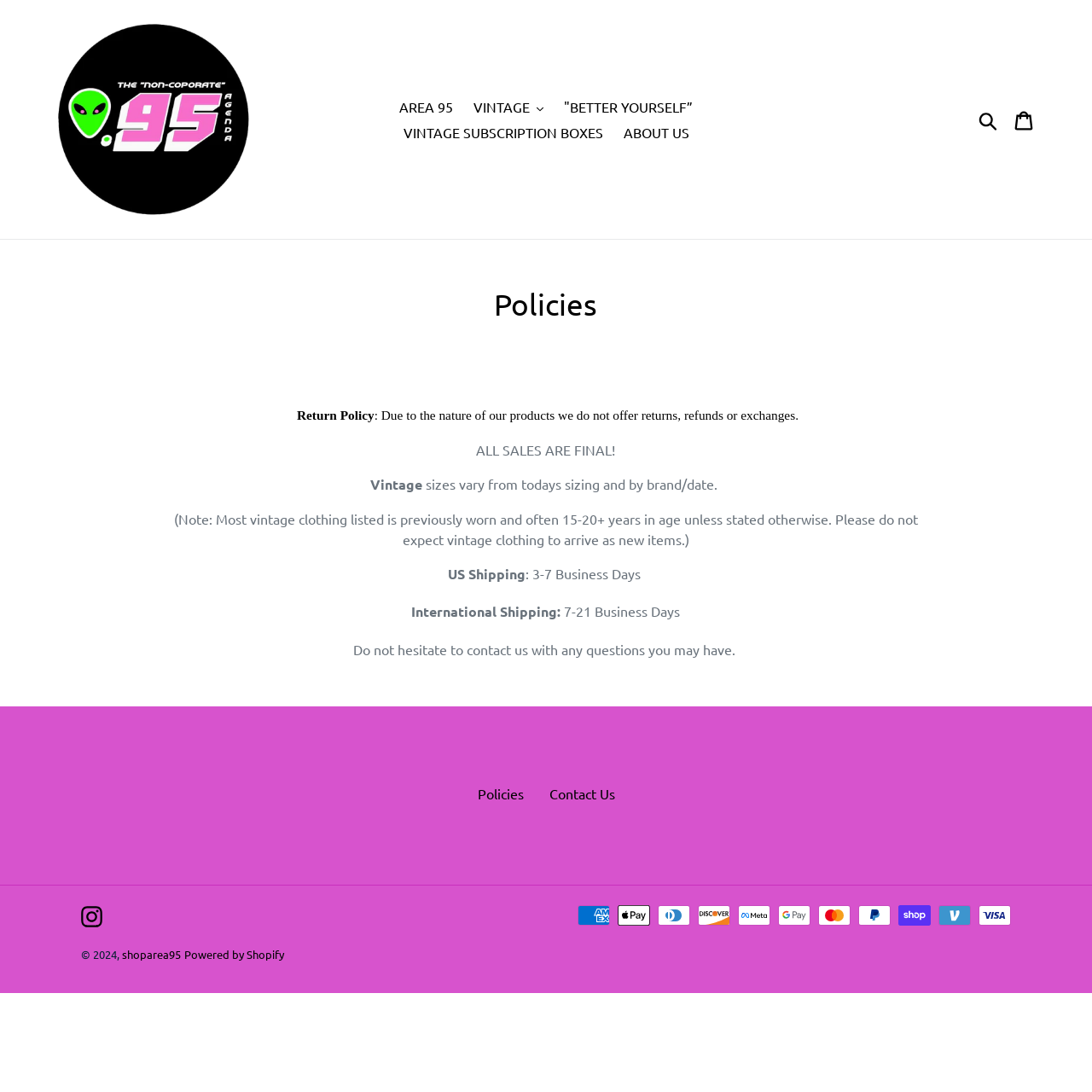Can you show the bounding box coordinates of the region to click on to complete the task described in the instruction: "Click the 'VINTAGE' button"?

[0.426, 0.086, 0.505, 0.109]